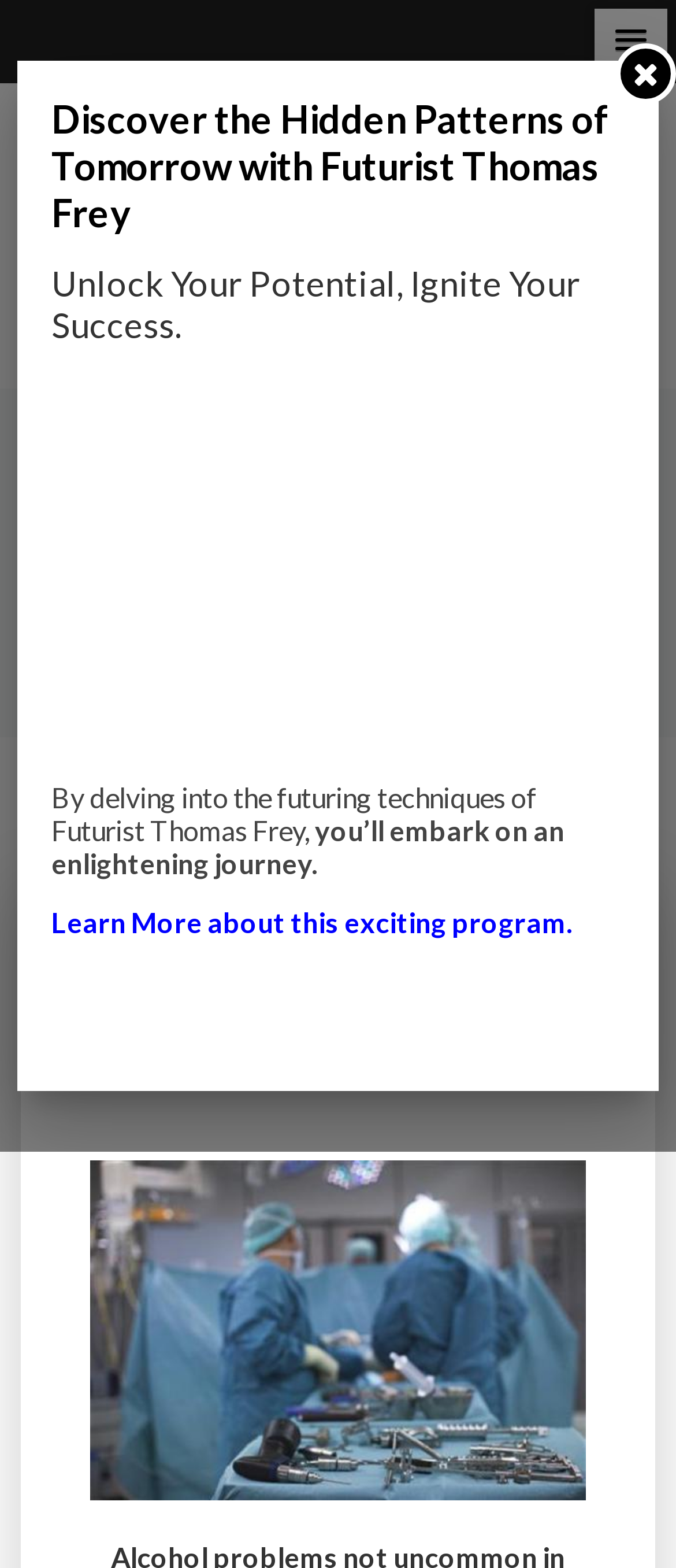Identify the bounding box coordinates necessary to click and complete the given instruction: "Explore the Health & Fitness category".

[0.21, 0.662, 0.5, 0.691]